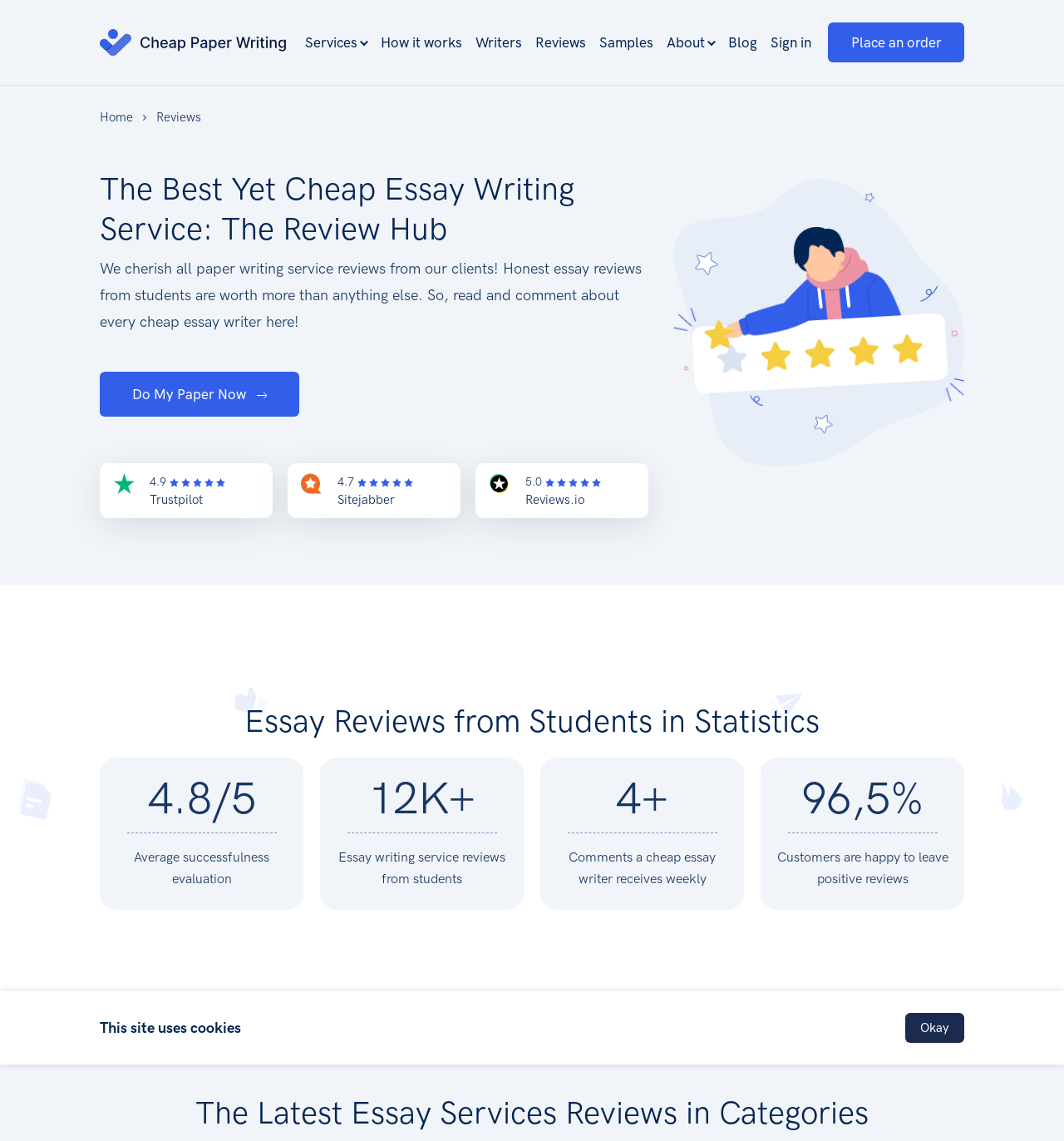Generate a comprehensive caption for the webpage you are viewing.

This webpage is about CheapPaperWriting, an essay writing service that showcases reviews and comments from students who have used their service. At the top left corner, there is a logo and a navigation menu with links to various pages, including Services, How it works, Writers, Reviews, Samples, About, Blog, and Sign in. 

Below the navigation menu, there is a heading that reads "The Best Yet Cheap Essay Writing Service: The Review Hub" followed by a paragraph of text that explains the importance of honest essay reviews from students. 

On the left side, there is a call-to-action button "Do My Paper Now" with a small icon next to it. Below this button, there are ratings and reviews from three different sources: Trustpilot, Sitejabber, and Reviews.io, each with a rating and a series of small icons. 

Further down, there is a section titled "Essay Reviews from Students in Statistics" that displays various statistics, including the average successfulness evaluation, the number of essay writing service reviews, and the number of comments received weekly. 

Finally, there is a heading that reads "The Latest Essay Services Reviews in Categories" and a notice at the bottom of the page that says "This site uses cookies" with an "Okay" button to accept the terms.